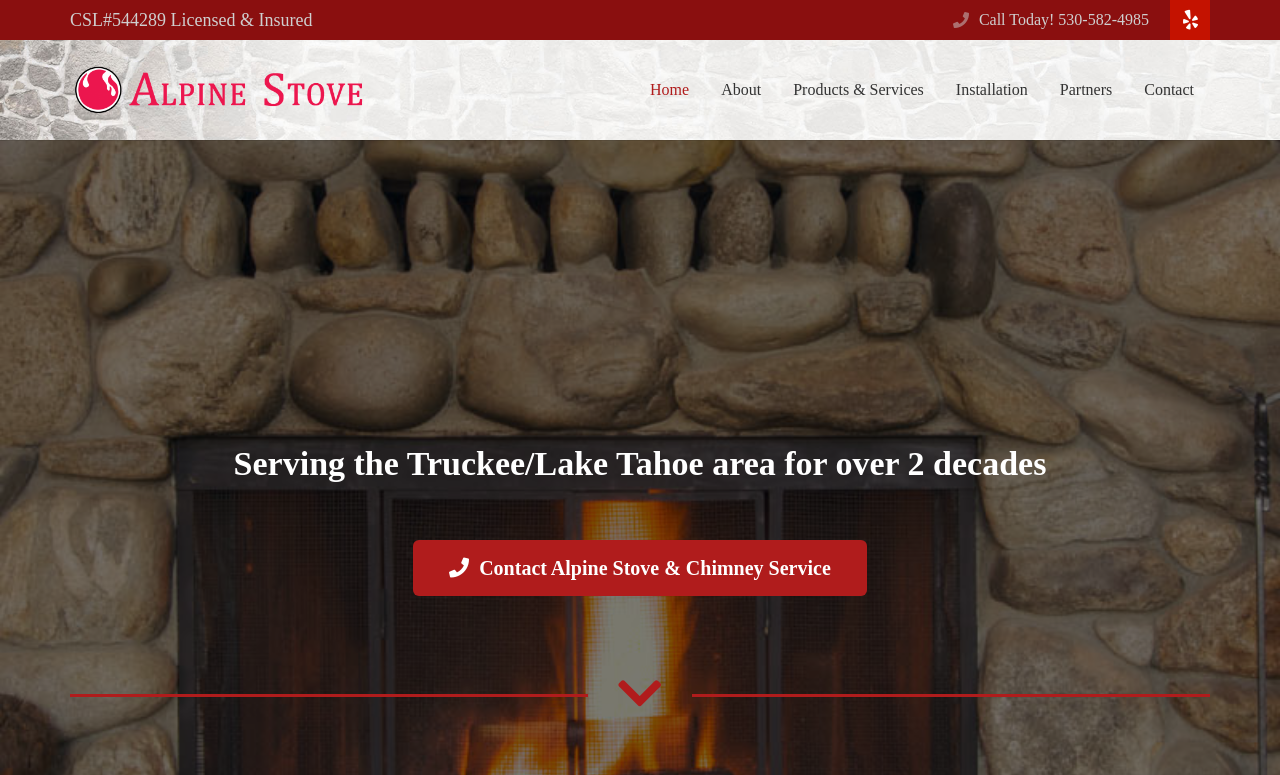Summarize the webpage with a detailed and informative caption.

The webpage is about Alpine Stoves & Chimney Service, a company providing quality service for the Truckee and Lake Tahoe areas, specializing in wood stoves, gas stoves, and fireplaces. 

At the top left of the page, there is a static text "CSL#544289 Licensed & Insured". On the top right, there is a call-to-action text "Call Today! 530-582-4985". Next to it, there is a Facebook icon. 

Below these elements, there is a navigation menu with five links: "Home", "About", "Products & Services", "Installation", and "Contact", which are aligned horizontally and centered at the top of the page. 

Further down, there is a heading that reads "Serving the Truckee/Lake Tahoe area for over 2 decades". Below this heading, there is a call-to-action link "Contact Alpine Stove & Chimney Service" with an envelope icon.